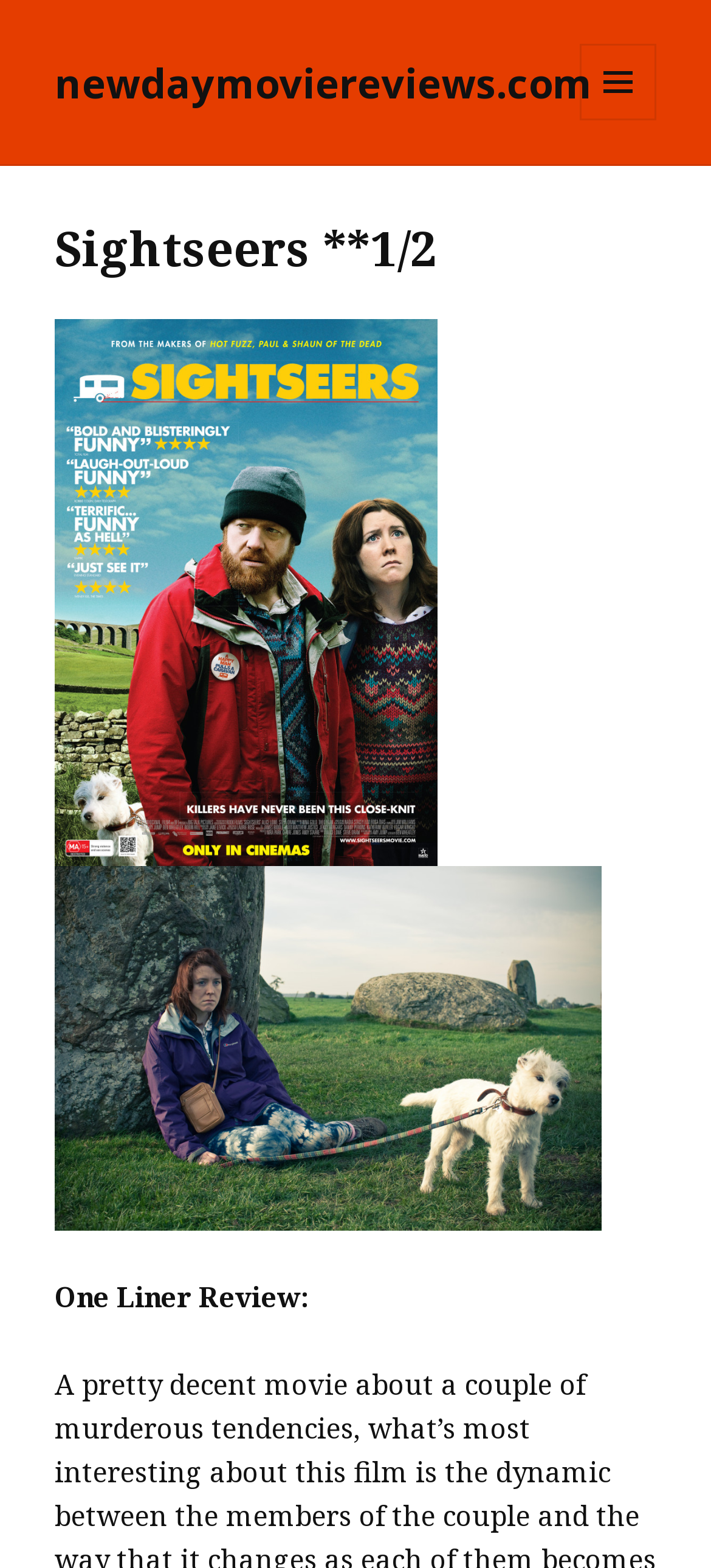Using the provided element description "newdaymoviereviews.com", determine the bounding box coordinates of the UI element.

[0.077, 0.035, 0.833, 0.07]